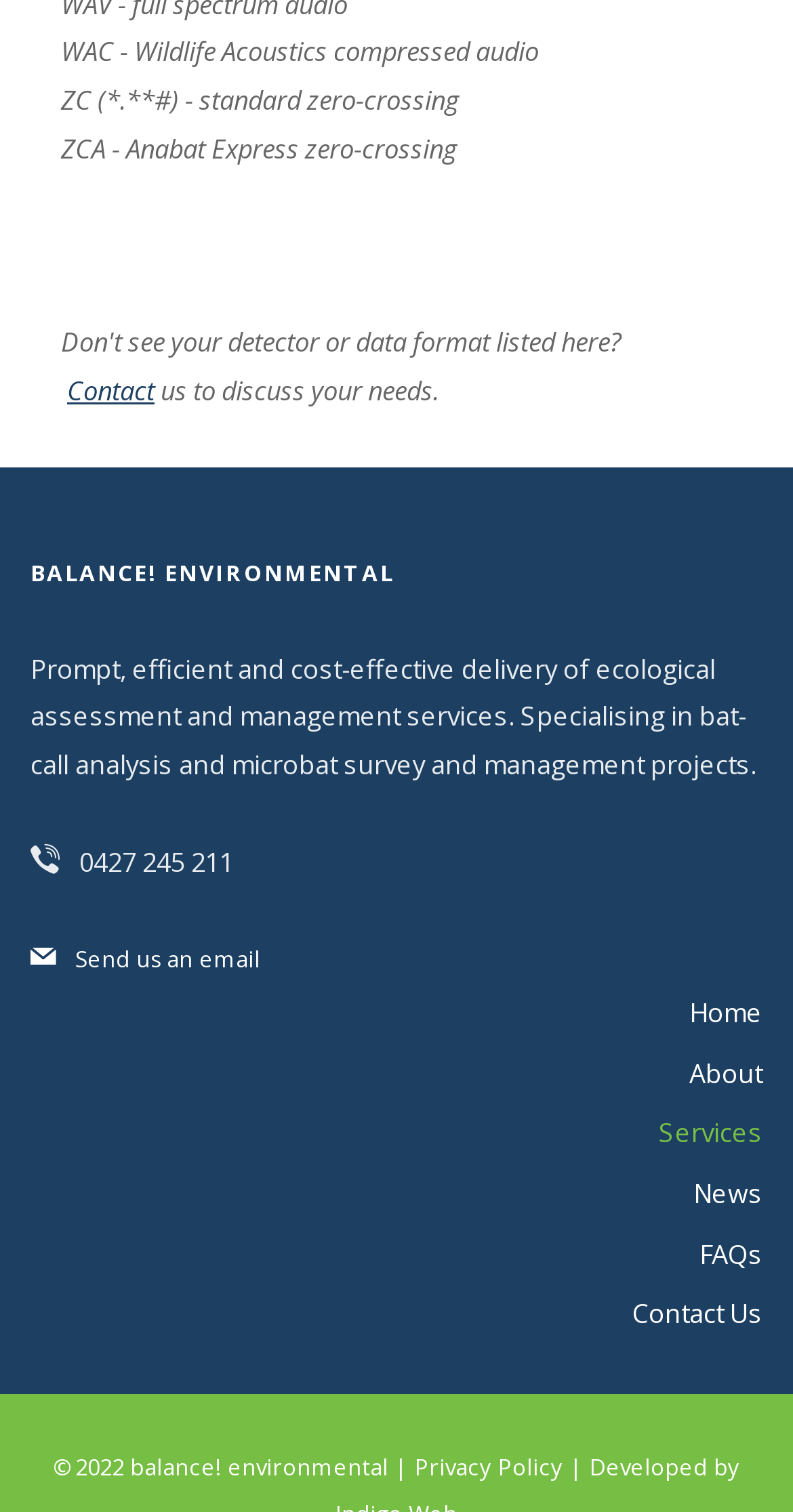Reply to the question below using a single word or brief phrase:
What is the phone number?

0427 245 211